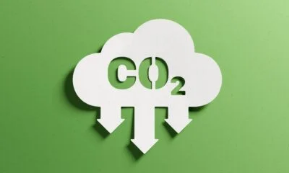Craft a detailed explanation of the image.

The image features a stylized representation of a cloud with the chemical formula for carbon dioxide (CO₂) prominently displayed in the center. Below the cloud, two downward arrows symbolize a reduction or decrease in carbon emissions. This design is set against a vibrant green background, conveying a strong message about environmental awareness and the need for eco-friendly practices. This visual aligns with themes of sustainability and the importance of addressing carbon footprints, making it particularly relevant in discussions about sustainable living and climate change solutions.